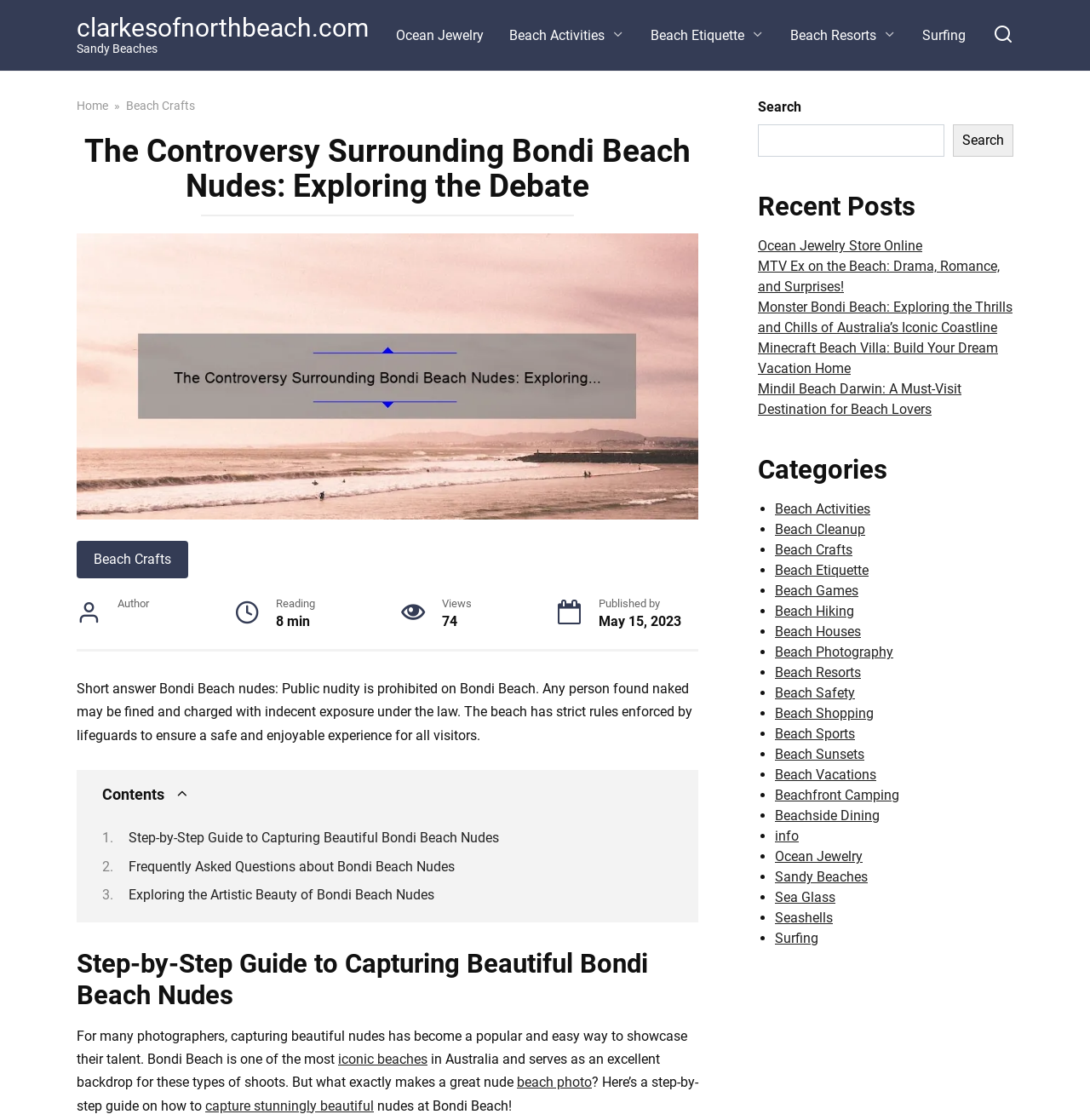How long does it take to read this article?
Could you answer the question with a detailed and thorough explanation?

According to the webpage, the reading time for this article is 8 minutes, which is indicated by the '8 min' label next to the 'Reading' text.